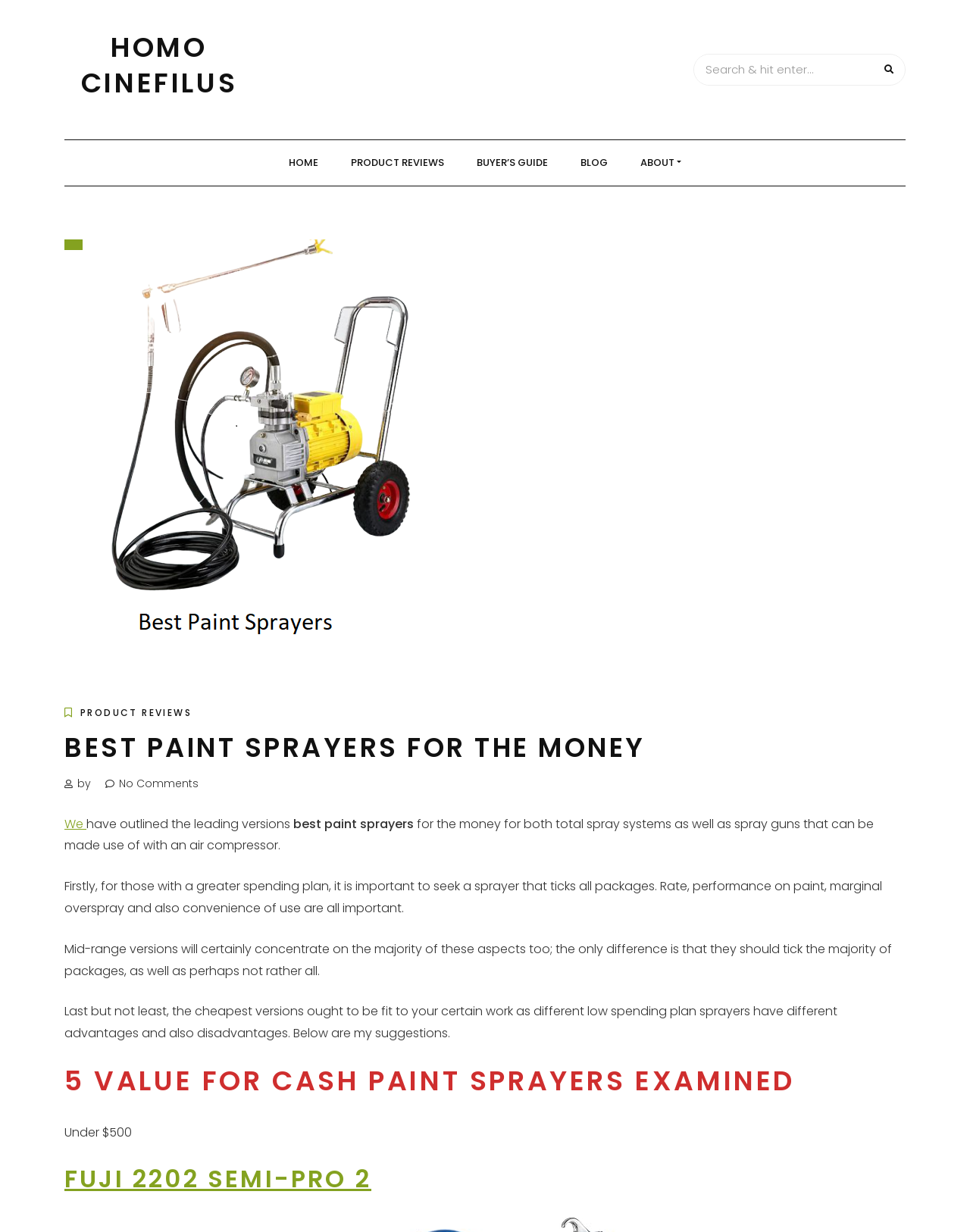Kindly determine the bounding box coordinates for the area that needs to be clicked to execute this instruction: "Search for a keyword".

[0.715, 0.044, 0.934, 0.069]